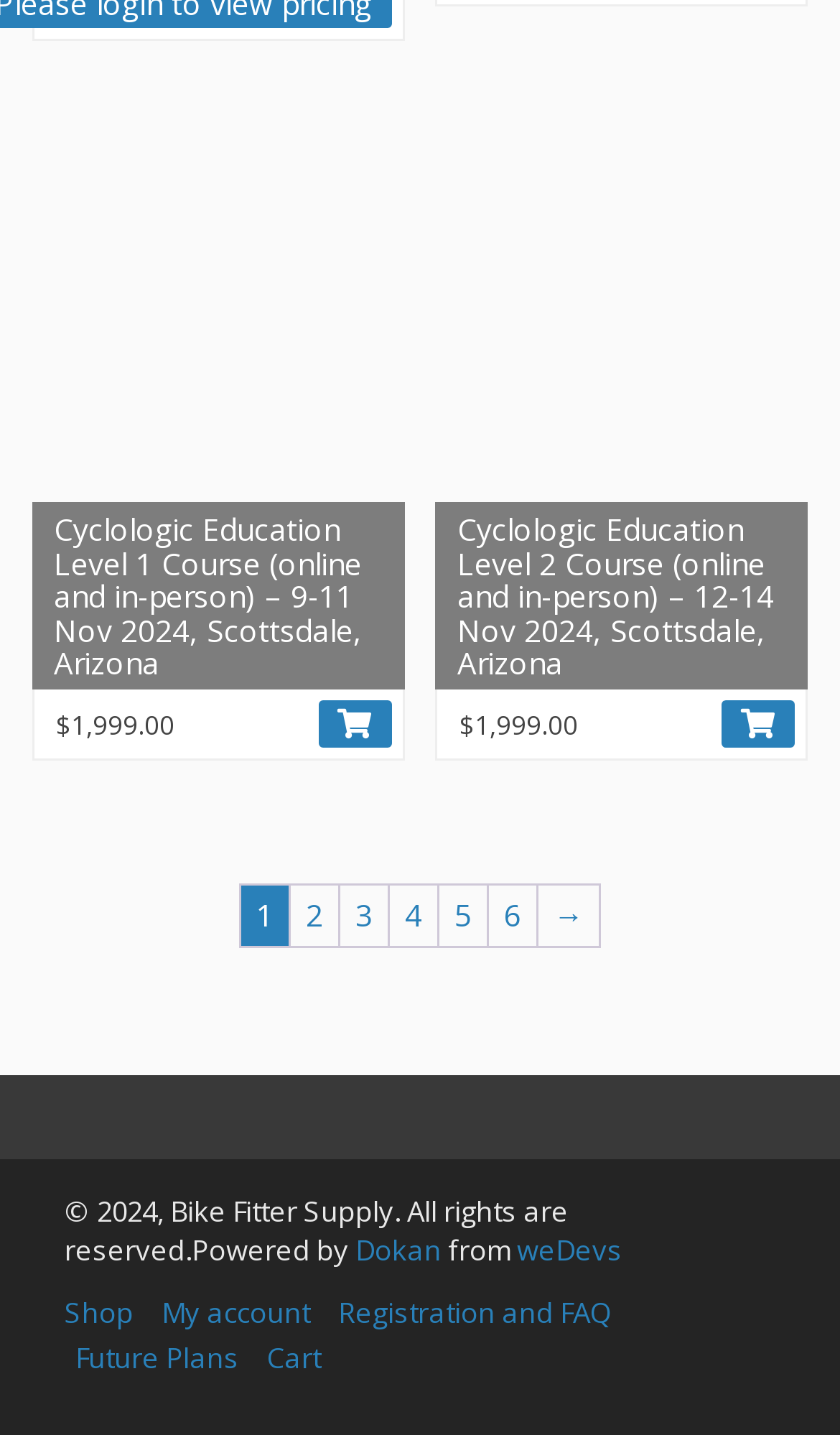Provide the bounding box coordinates of the HTML element this sentence describes: "4". The bounding box coordinates consist of four float numbers between 0 and 1, i.e., [left, top, right, bottom].

[0.464, 0.617, 0.521, 0.659]